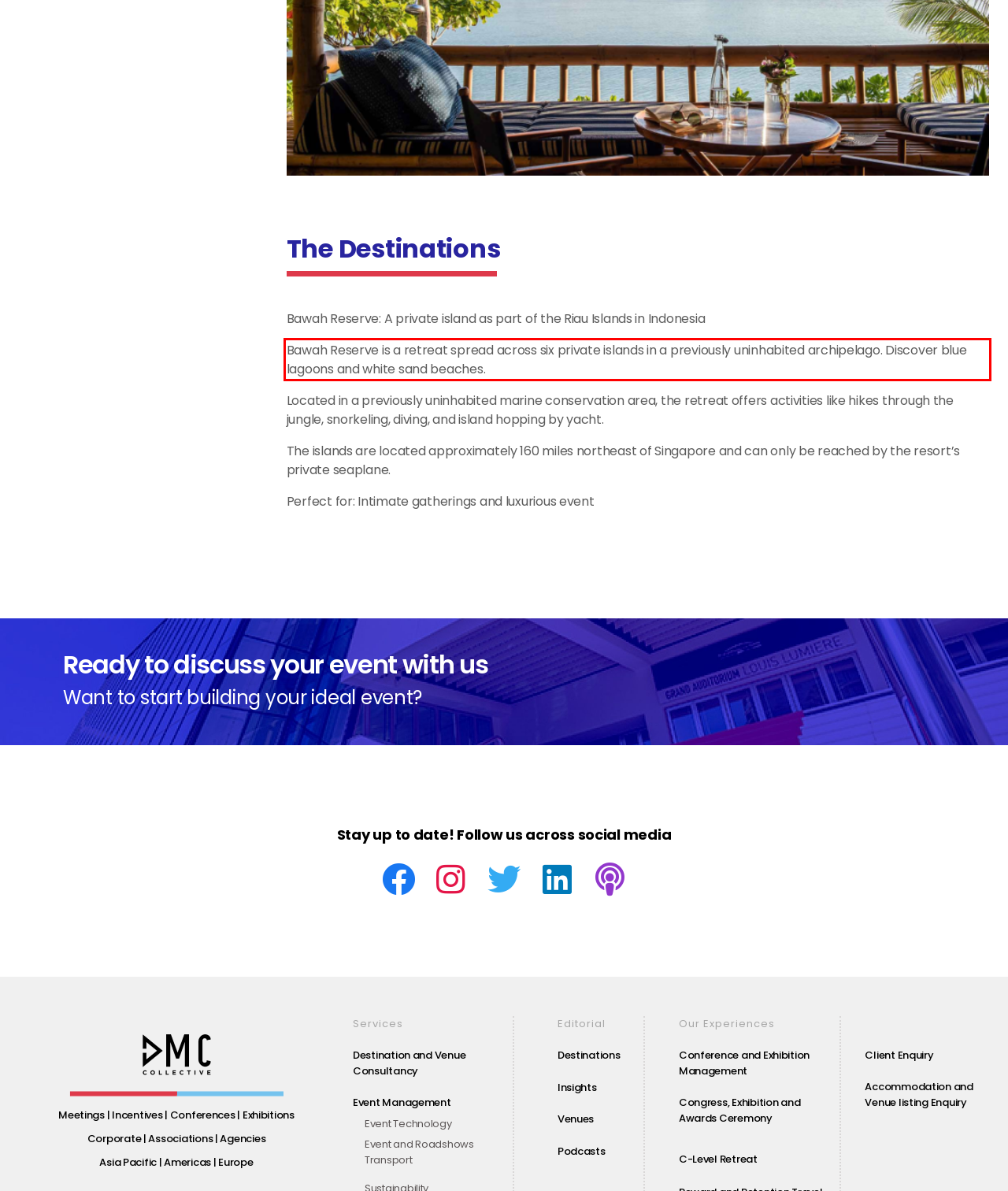View the screenshot of the webpage and identify the UI element surrounded by a red bounding box. Extract the text contained within this red bounding box.

Bawah Reserve is a retreat spread across six private islands in a previously uninhabited archipelago. Discover blue lagoons and white sand beaches.